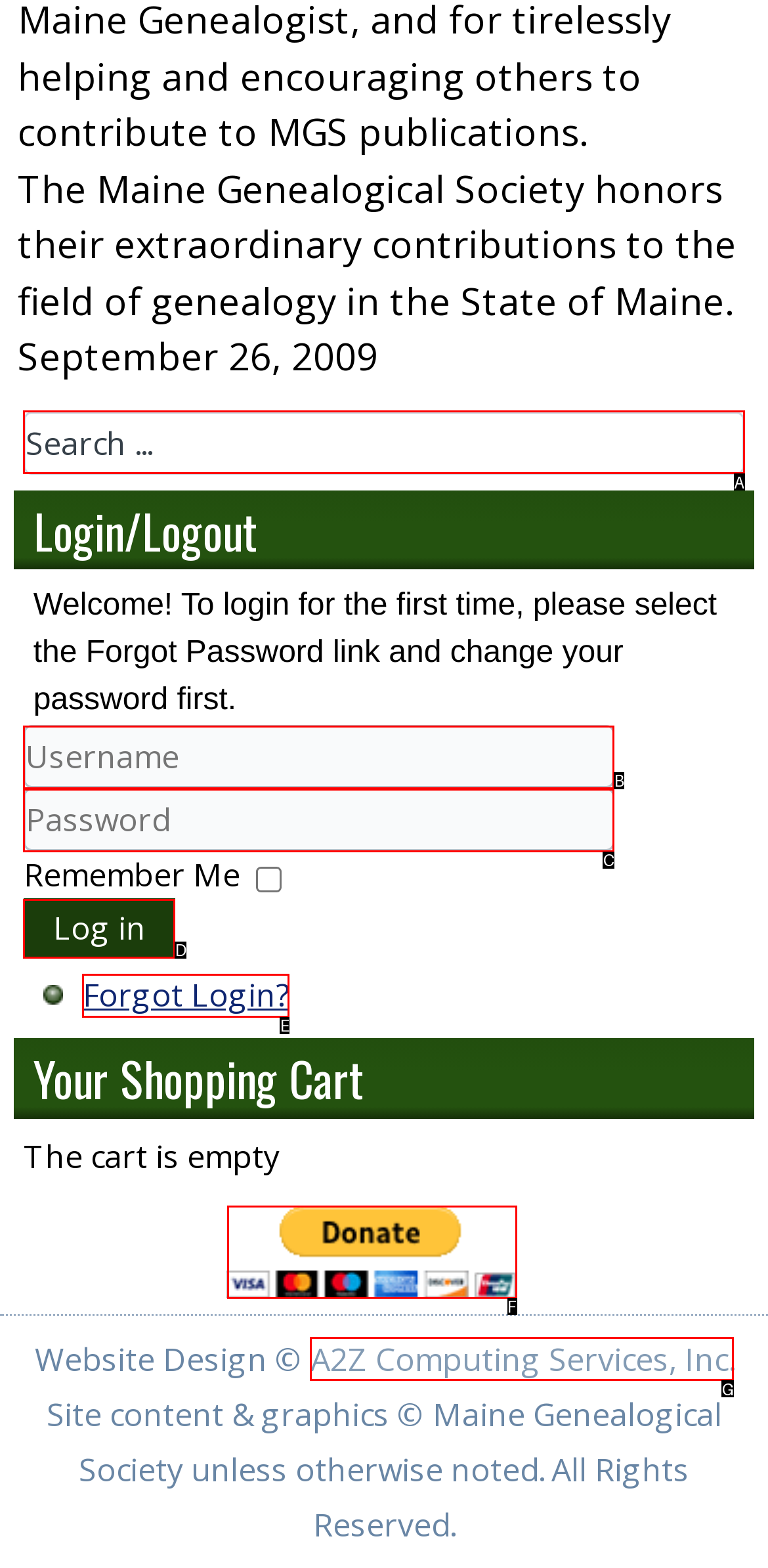Determine which option matches the element description: A2Z Computing Services, Inc.
Reply with the letter of the appropriate option from the options provided.

G